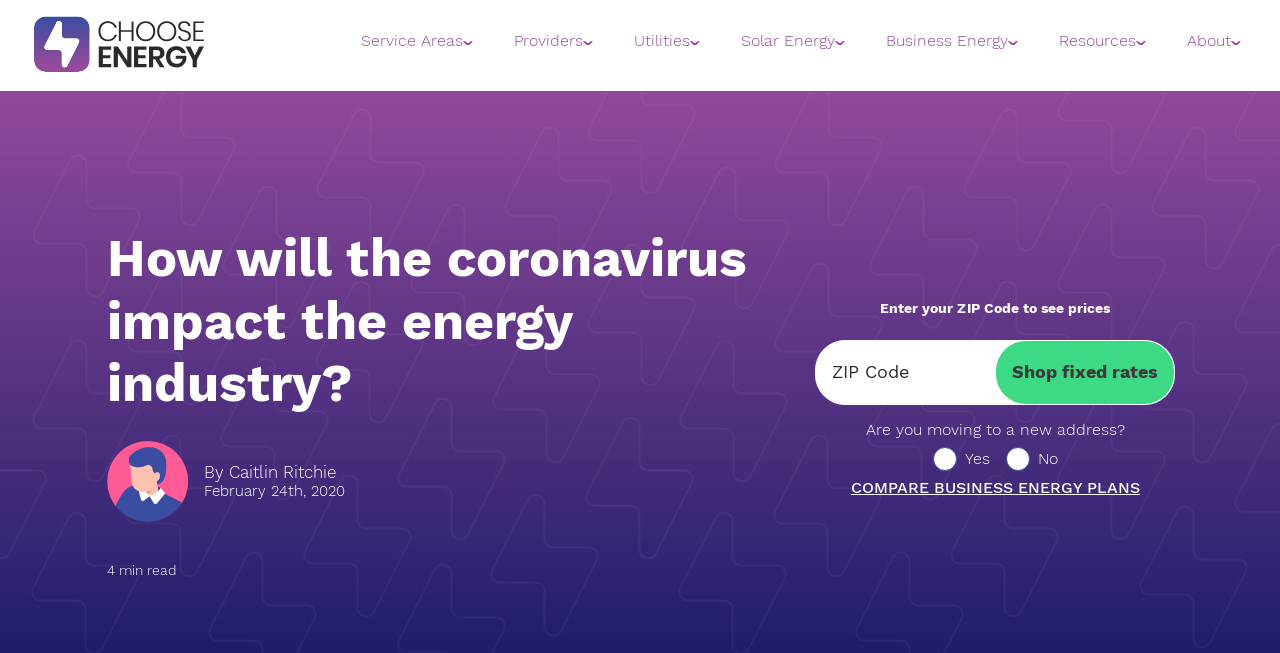Please answer the following question using a single word or phrase: 
What is the name of the energy company with a white logo?

Choose Energy